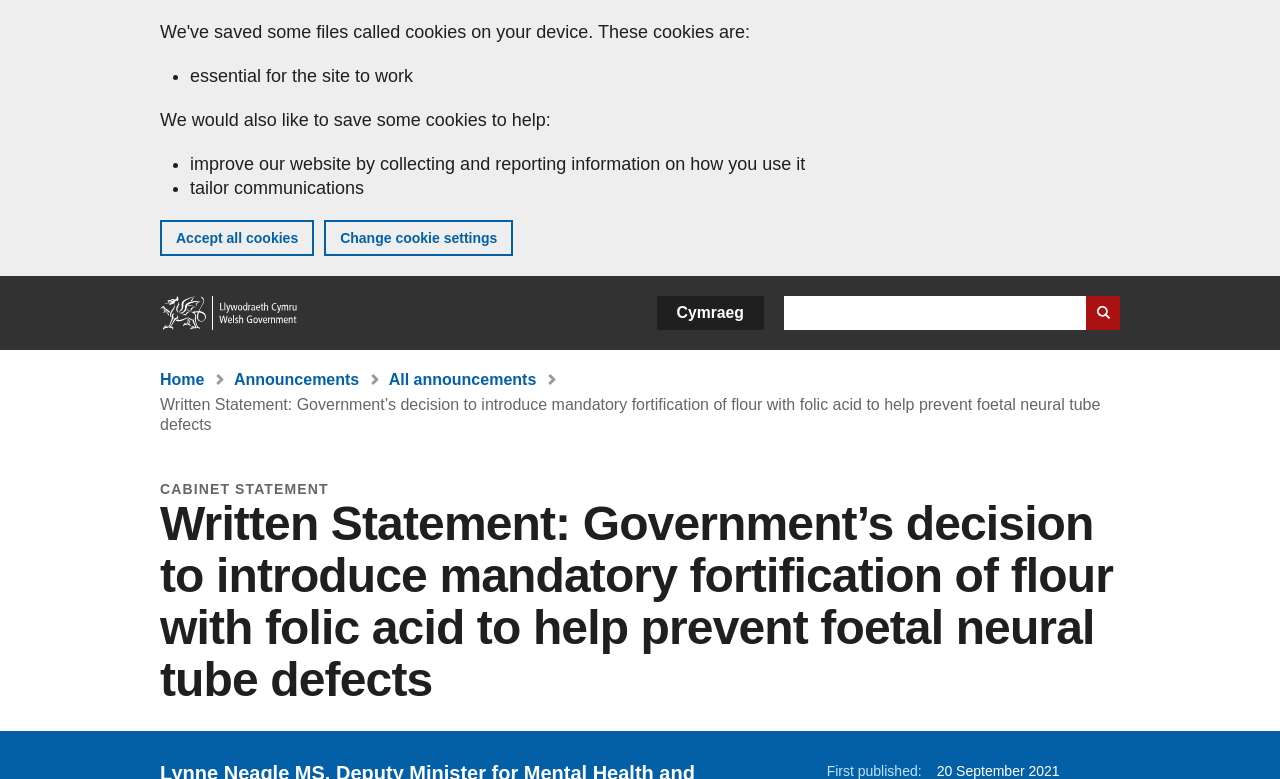Please locate the bounding box coordinates of the element that should be clicked to achieve the given instruction: "Search for a term".

[0.612, 0.38, 0.875, 0.424]